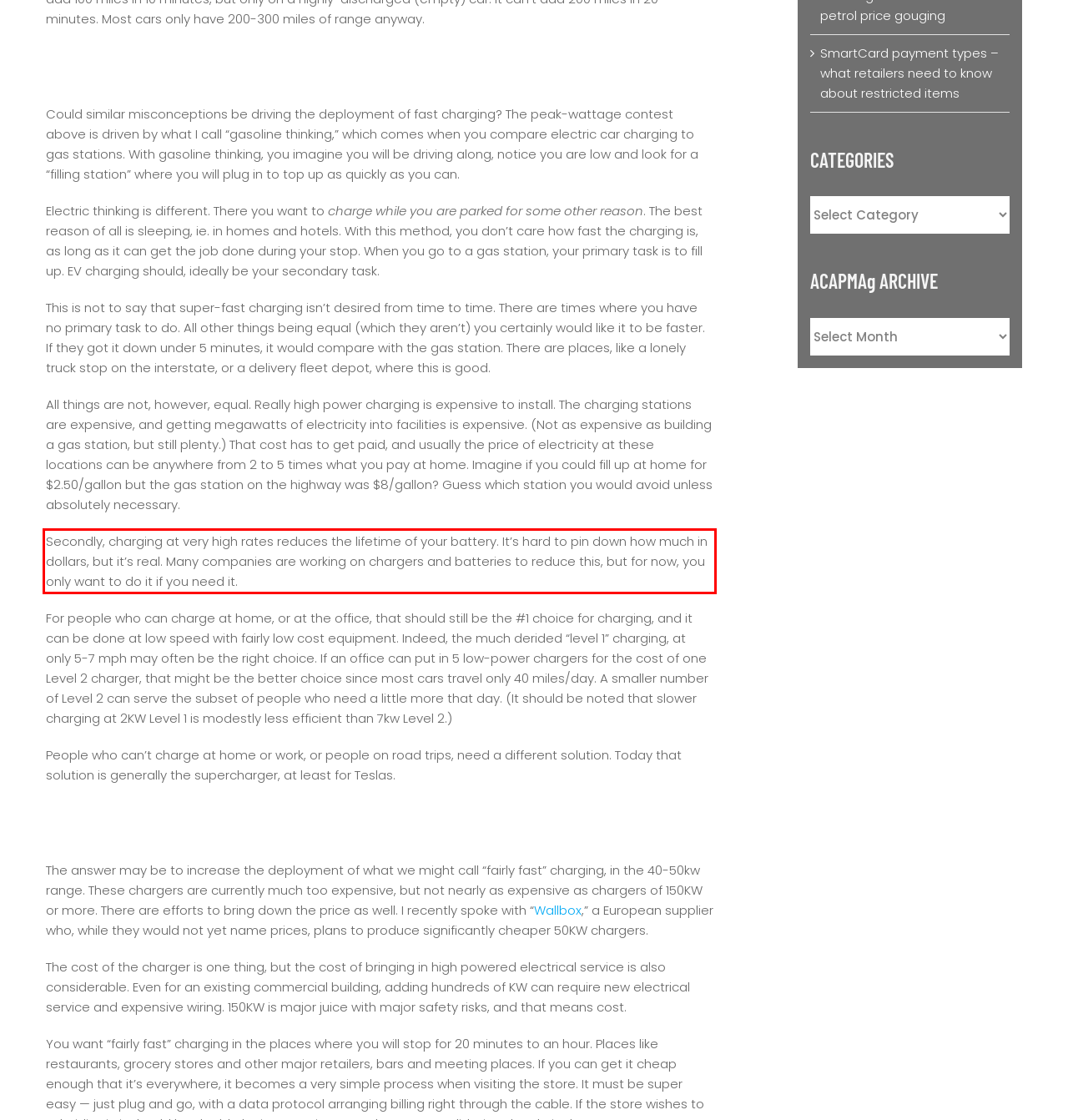Using the webpage screenshot, recognize and capture the text within the red bounding box.

Secondly, charging at very high rates reduces the lifetime of your battery. It’s hard to pin down how much in dollars, but it’s real. Many companies are working on chargers and batteries to reduce this, but for now, you only want to do it if you need it.